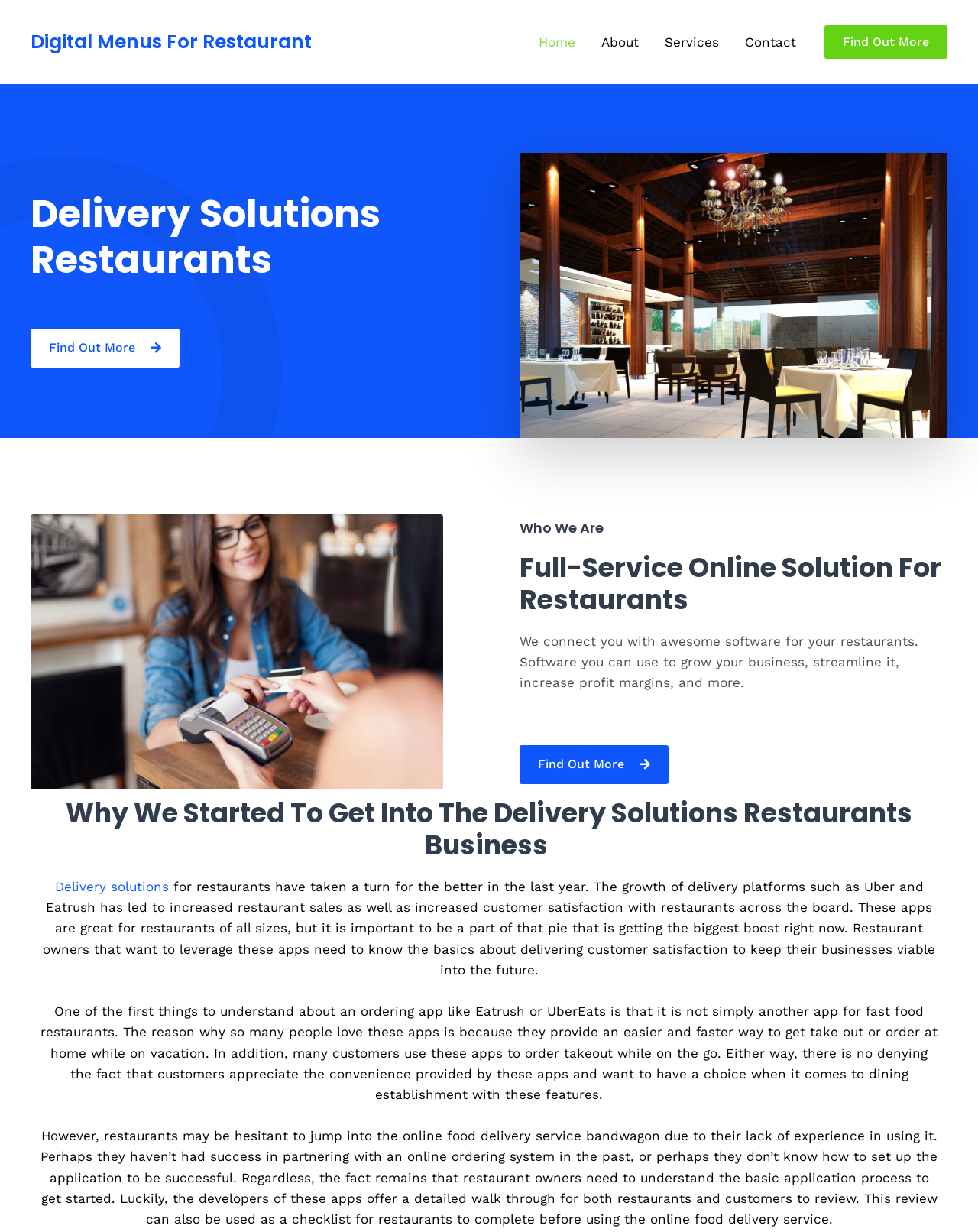Using a single word or phrase, answer the following question: 
What is the concern of restaurants in using online food delivery services?

Lack of experience